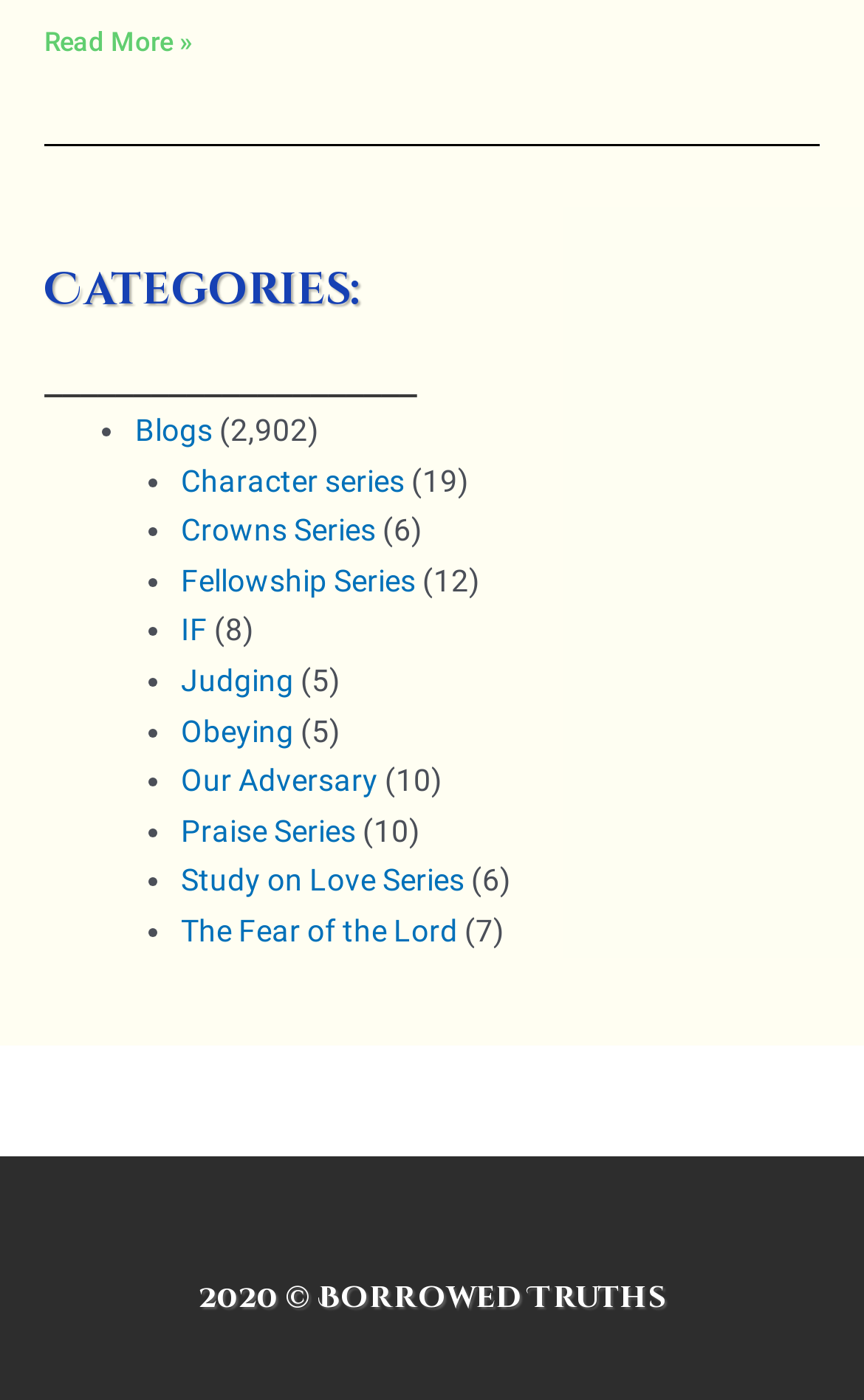Find and provide the bounding box coordinates for the UI element described here: "Obeying". The coordinates should be given as four float numbers between 0 and 1: [left, top, right, bottom].

[0.209, 0.509, 0.34, 0.534]